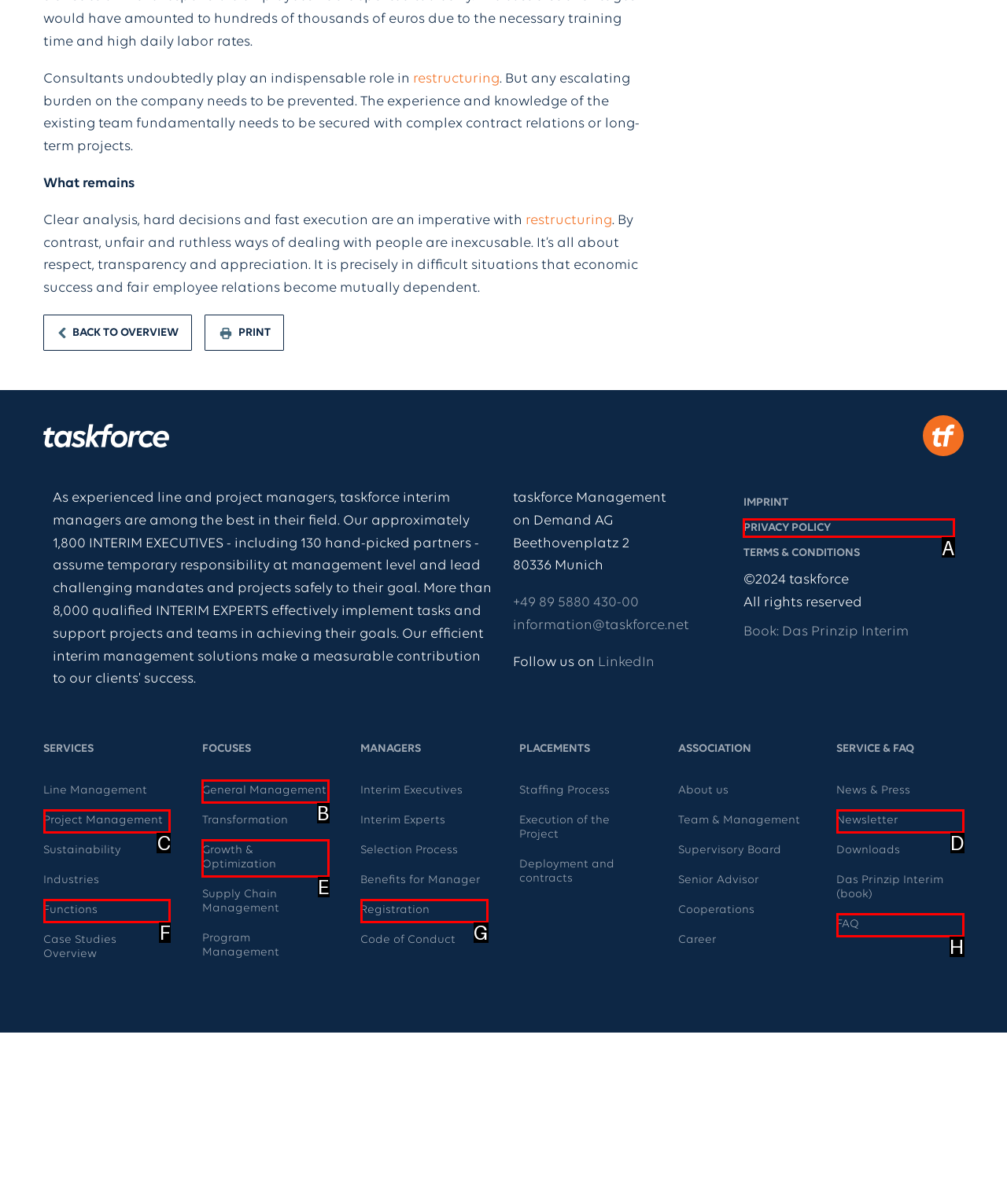Using the description: Functions, find the HTML element that matches it. Answer with the letter of the chosen option.

F